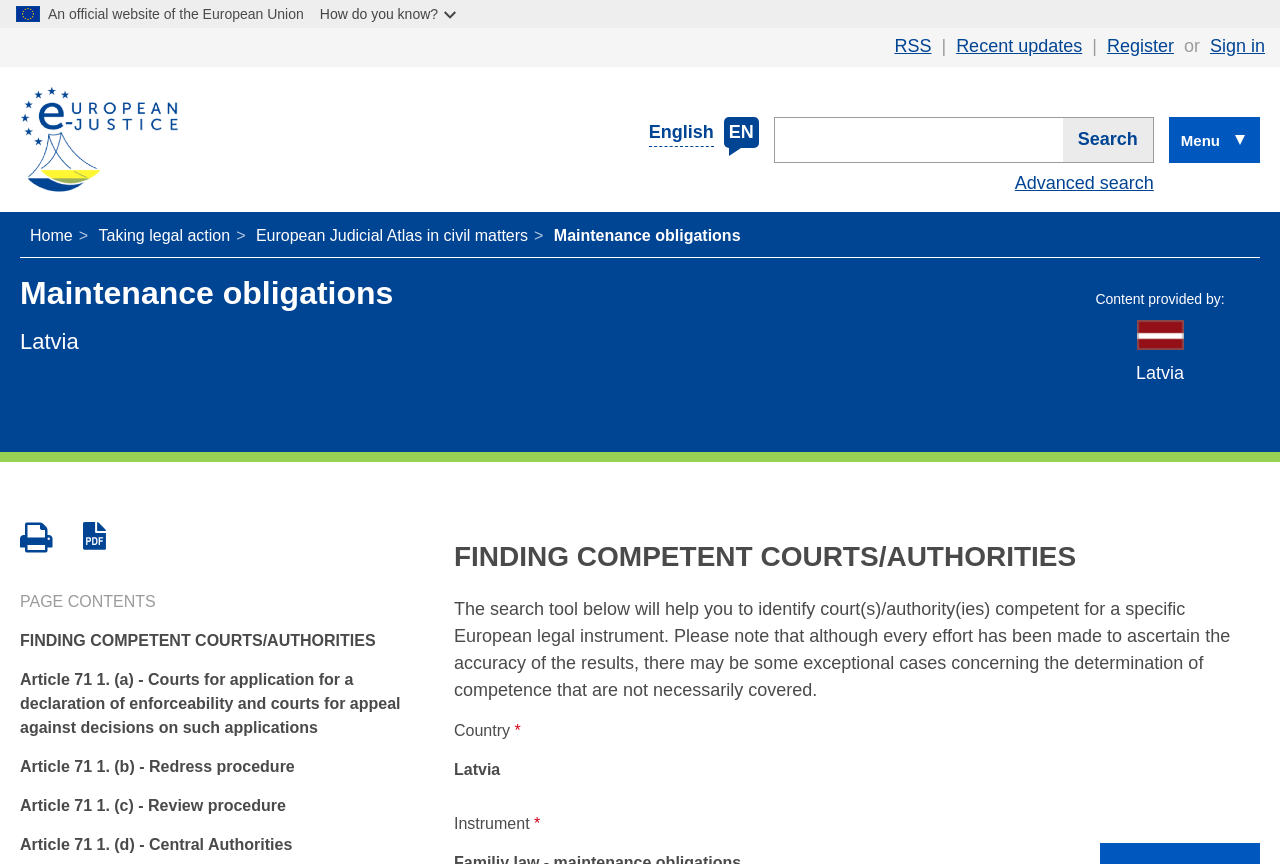Please find the bounding box coordinates of the element that you should click to achieve the following instruction: "Click on the European e-justice link". The coordinates should be presented as four float numbers between 0 and 1: [left, top, right, bottom].

[0.016, 0.078, 0.139, 0.245]